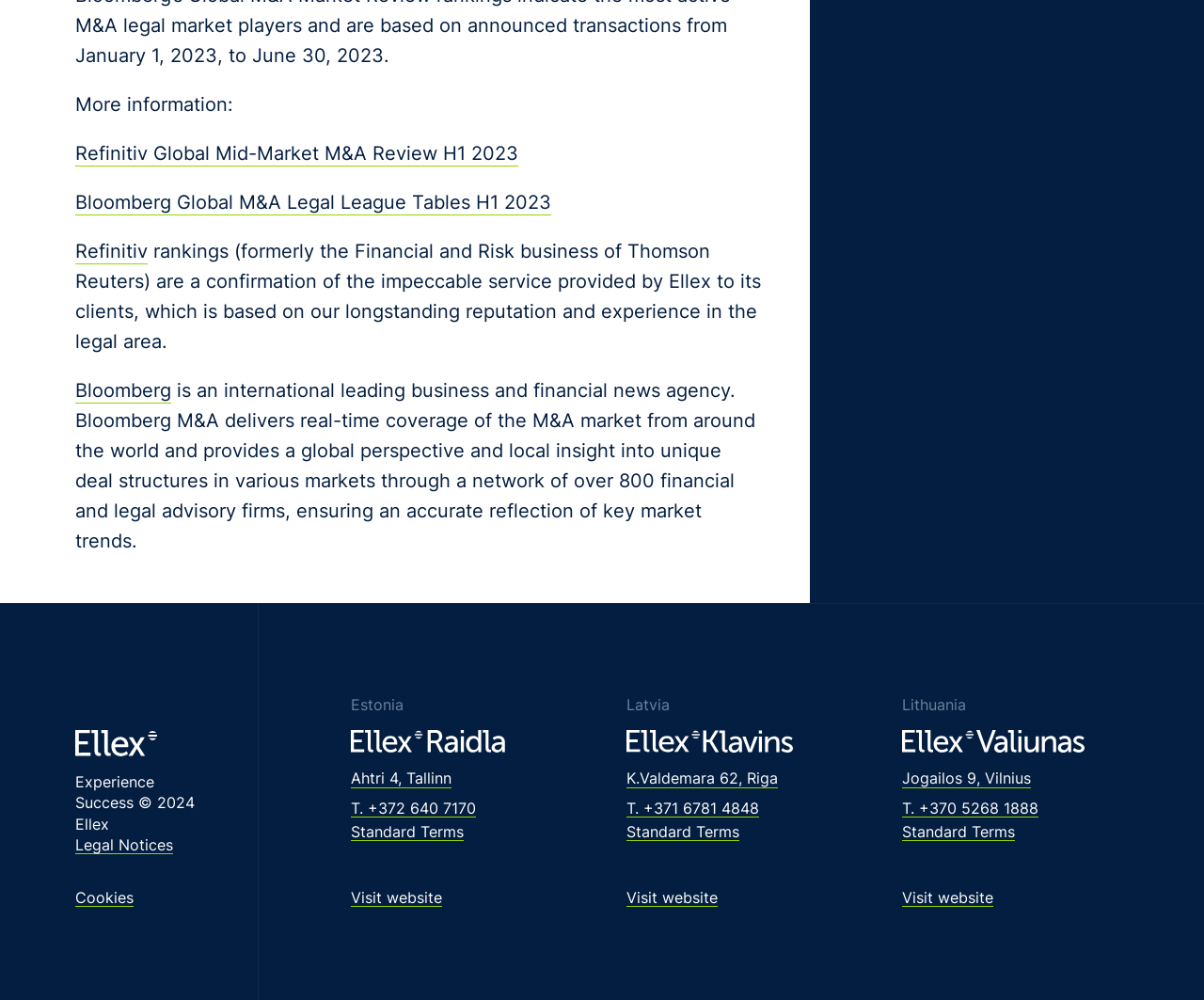Locate the bounding box coordinates of the area that needs to be clicked to fulfill the following instruction: "Contact Latvia office". The coordinates should be in the format of four float numbers between 0 and 1, namely [left, top, right, bottom].

[0.52, 0.798, 0.63, 0.821]